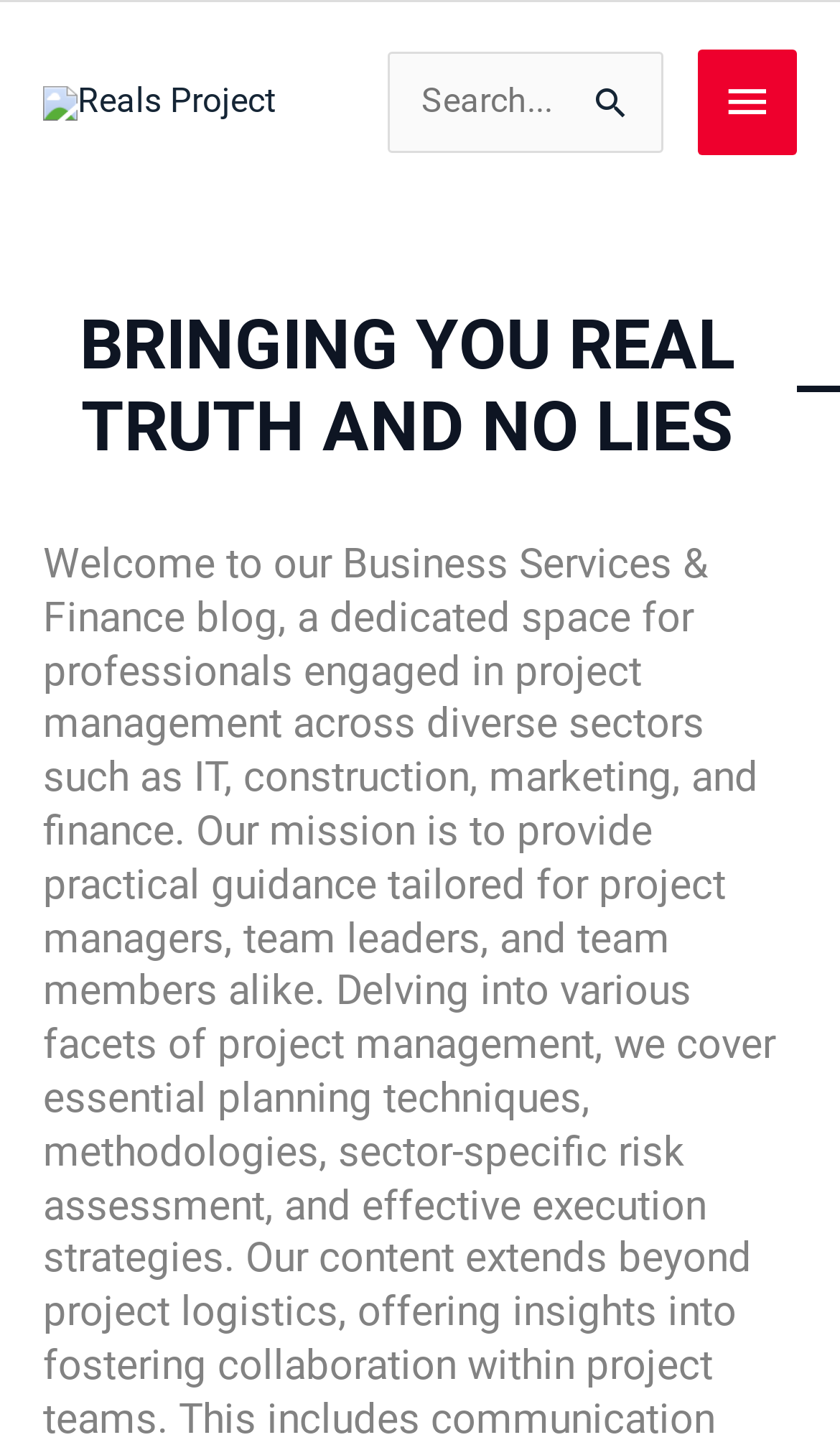Please reply to the following question using a single word or phrase: 
What is the position of the search box relative to the main heading?

Below